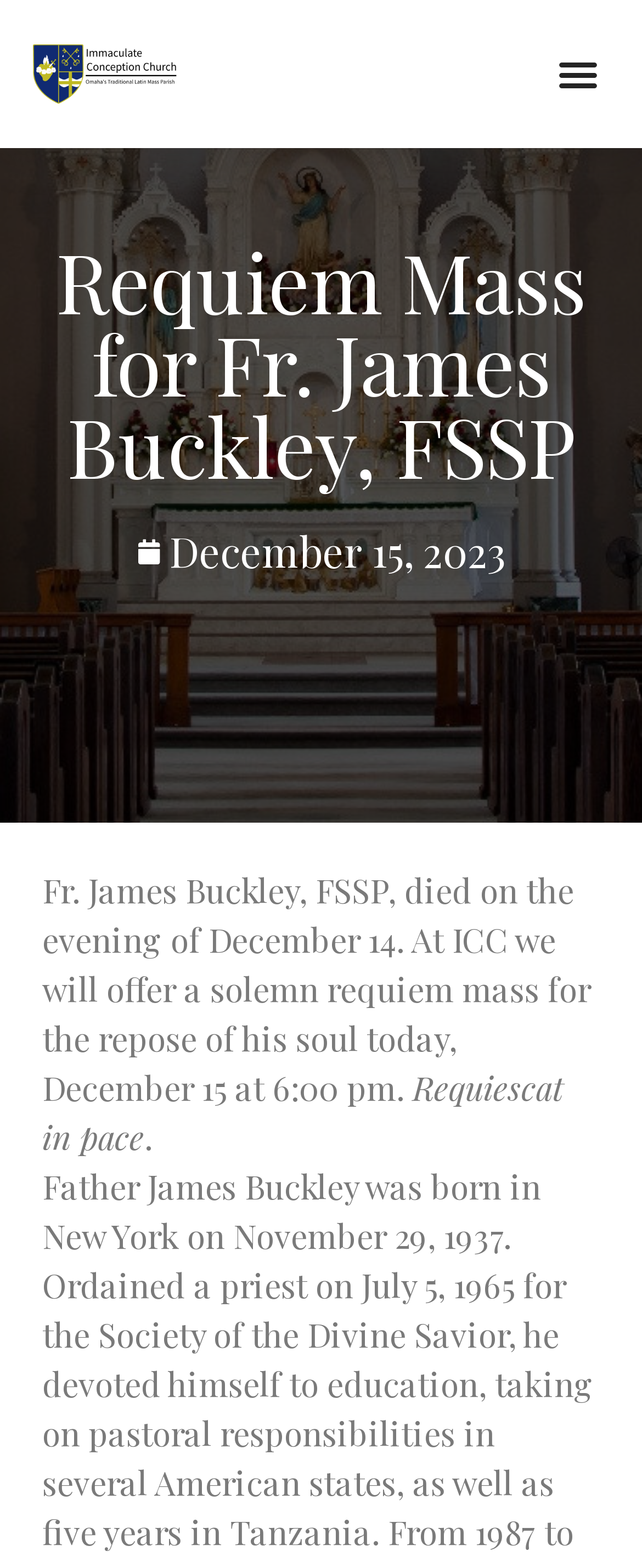Provide the bounding box coordinates for the area that should be clicked to complete the instruction: "Click on About".

[0.449, 0.047, 0.936, 0.078]